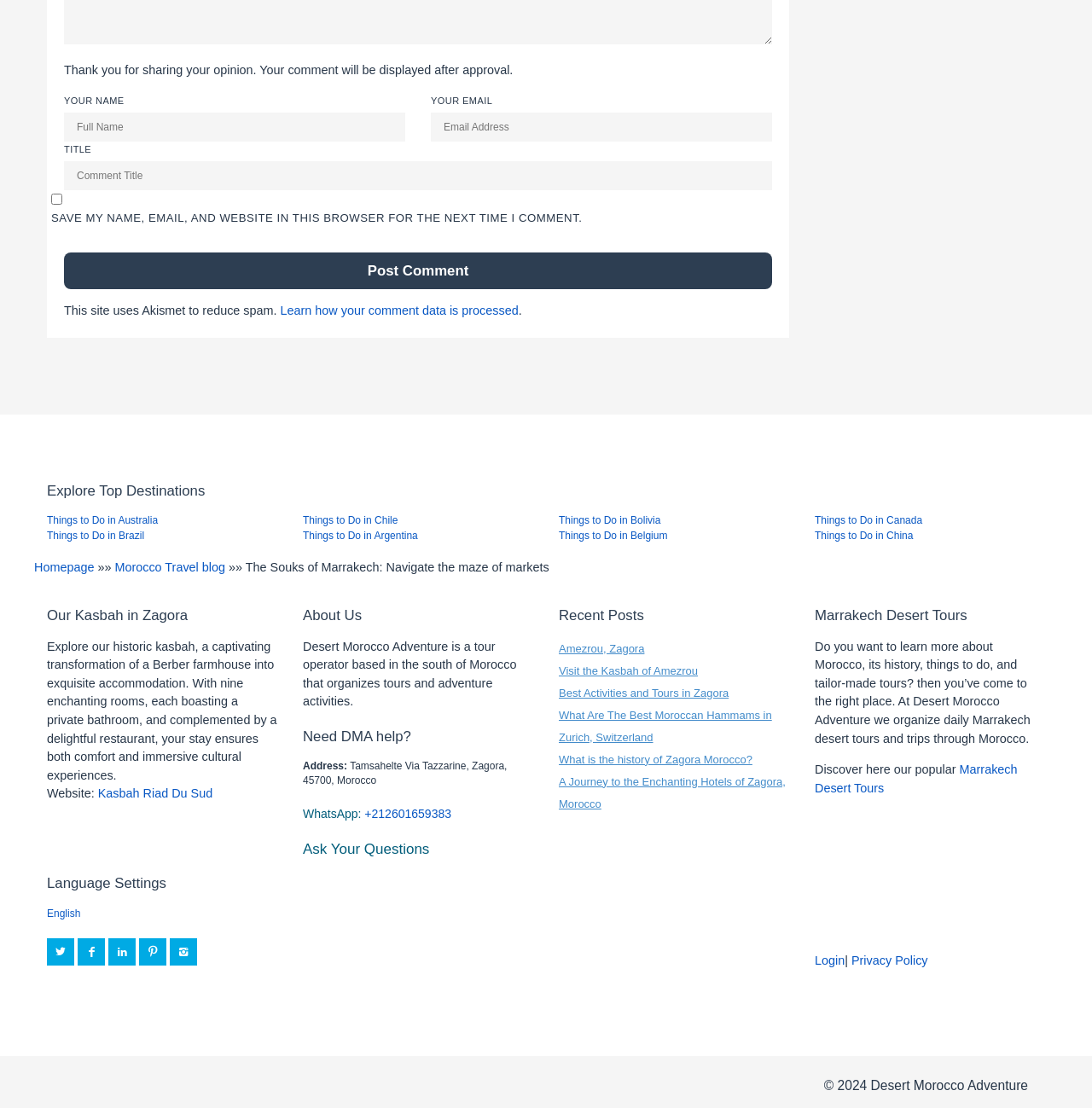Locate the bounding box coordinates of the area that needs to be clicked to fulfill the following instruction: "Check the 'Social Bar'". The coordinates should be in the format of four float numbers between 0 and 1, namely [left, top, right, bottom].

None